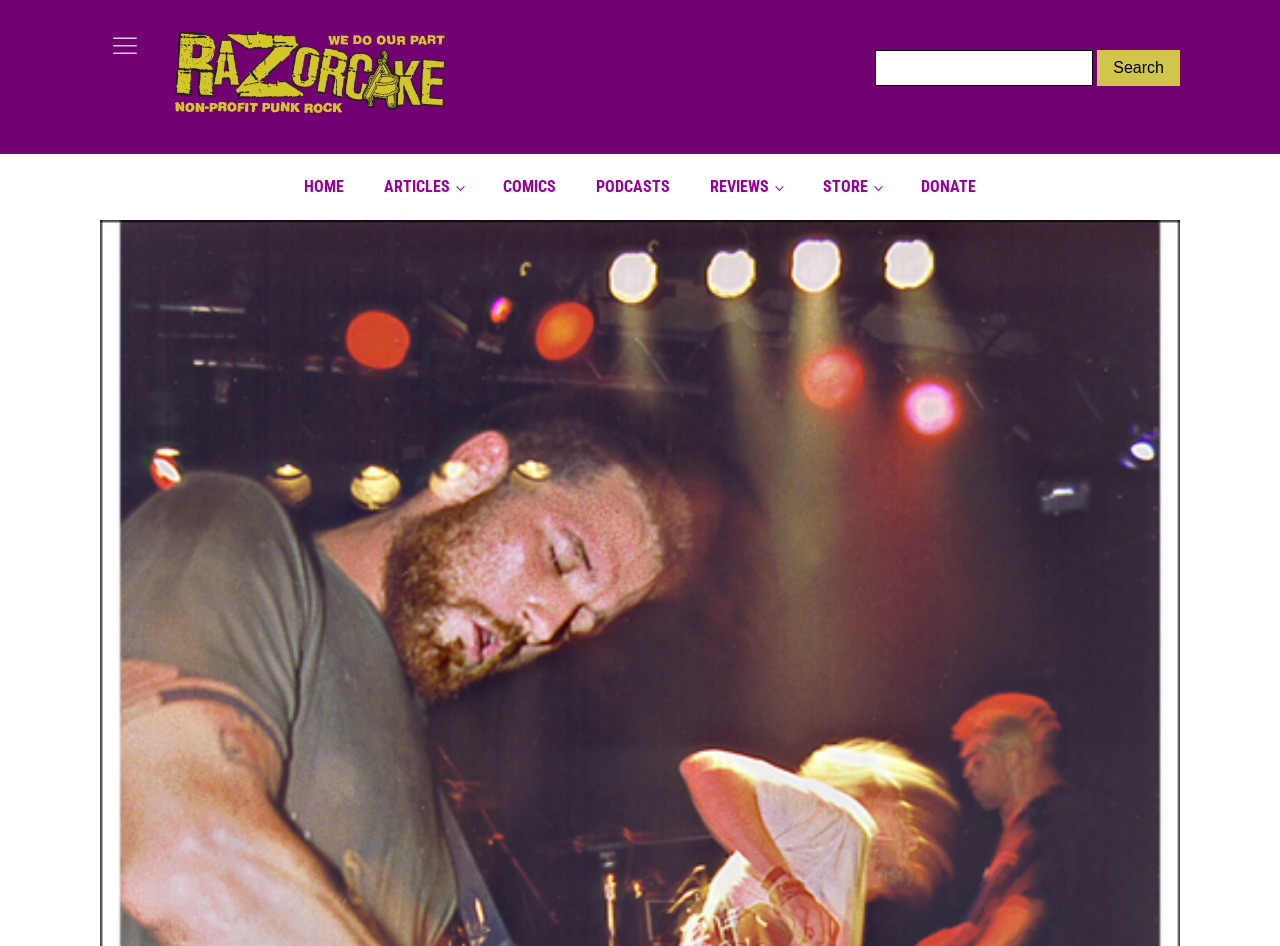Please locate the bounding box coordinates of the element that should be clicked to achieve the given instruction: "Search for something".

[0.683, 0.053, 0.922, 0.091]